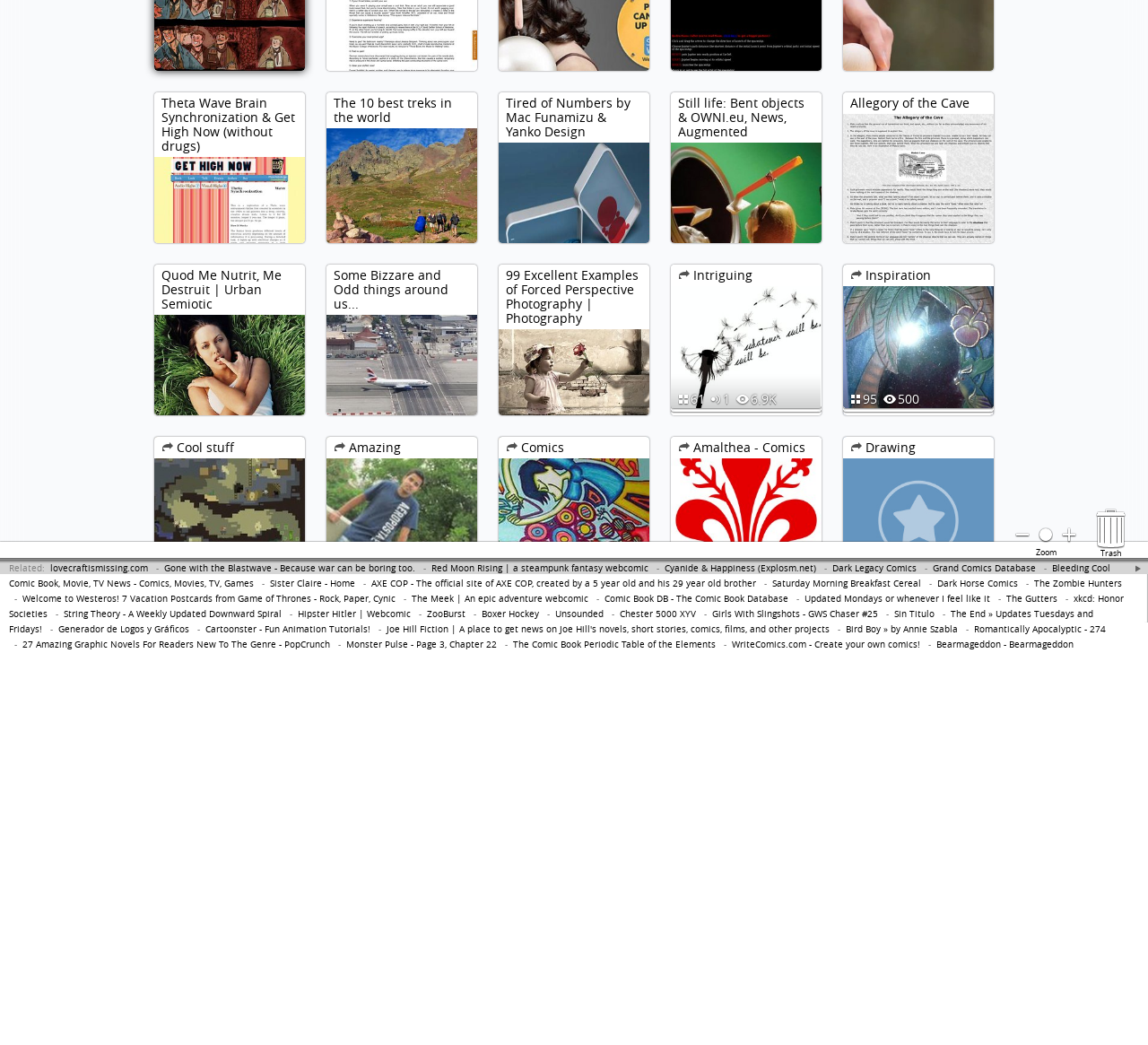Bounding box coordinates are to be given in the format (top-left x, top-left y, bottom-right x, bottom-right y). All values must be floating point numbers between 0 and 1. Provide the bounding box coordinate for the UI element described as: Sin Titulo

[0.779, 0.582, 0.814, 0.593]